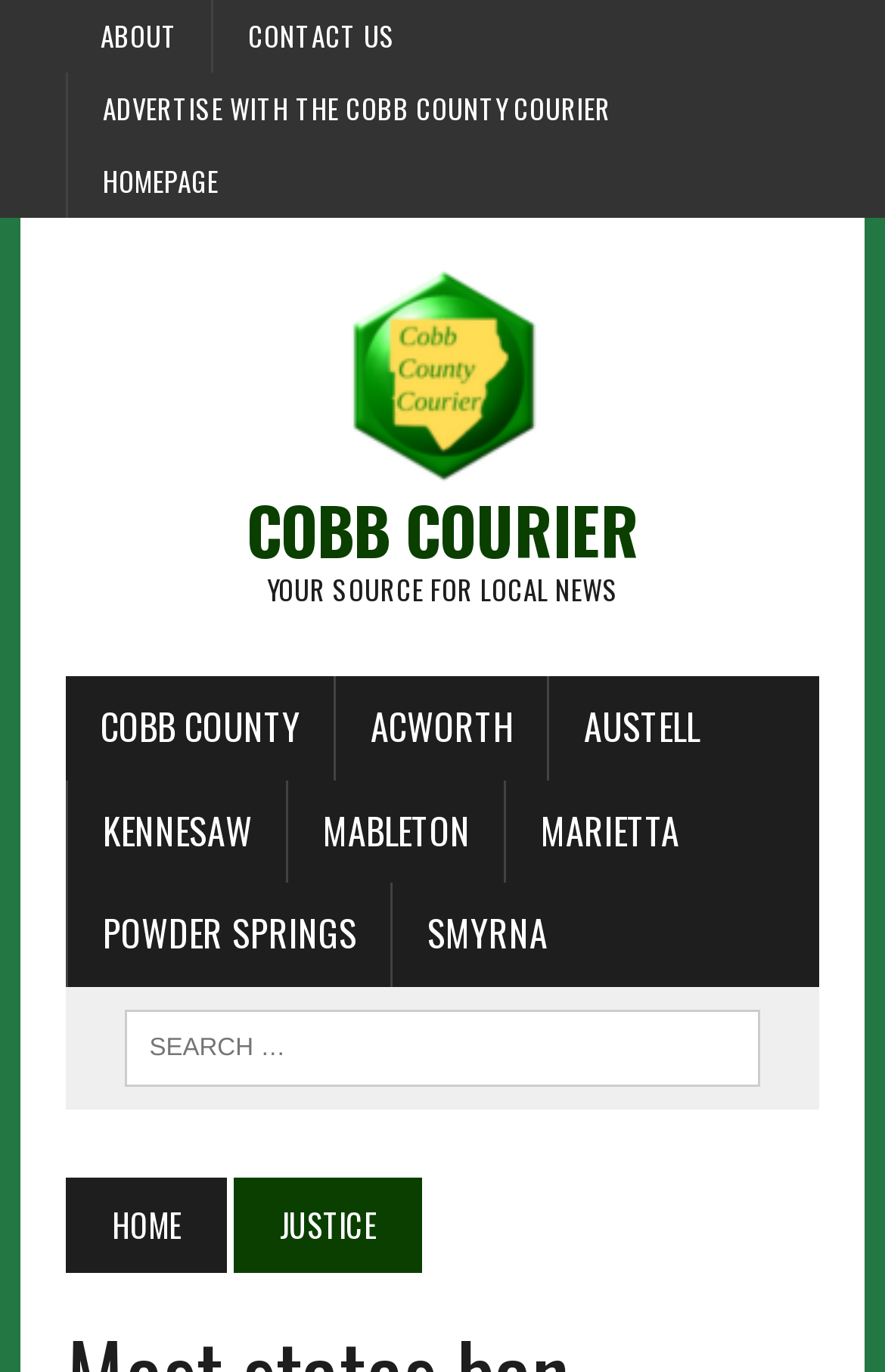Please provide the bounding box coordinates for the element that needs to be clicked to perform the instruction: "visit homepage". The coordinates must consist of four float numbers between 0 and 1, formatted as [left, top, right, bottom].

[0.078, 0.106, 0.285, 0.159]